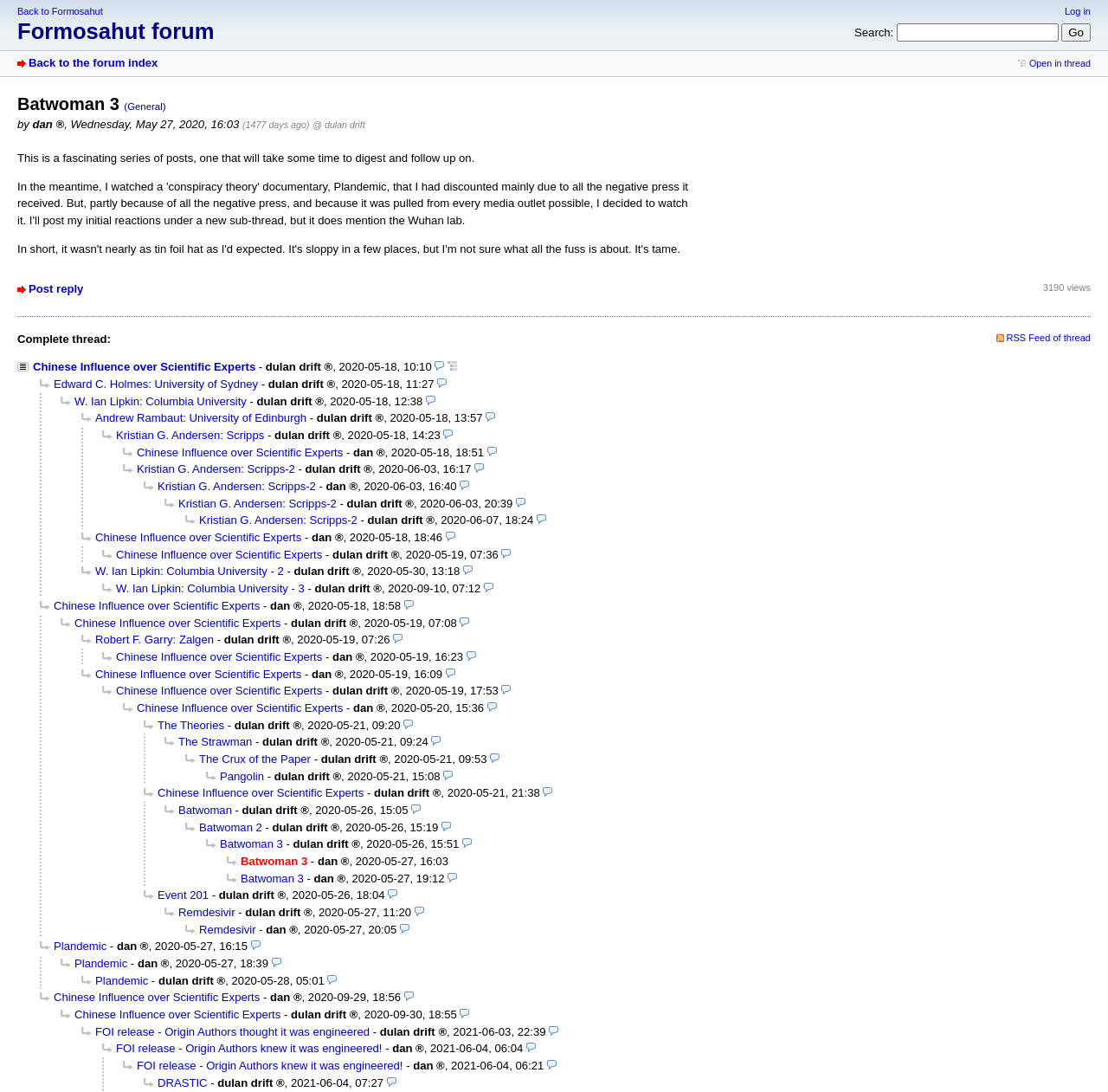Identify the bounding box coordinates of the clickable region necessary to fulfill the following instruction: "Post a reply". The bounding box coordinates should be four float numbers between 0 and 1, i.e., [left, top, right, bottom].

[0.016, 0.259, 0.075, 0.271]